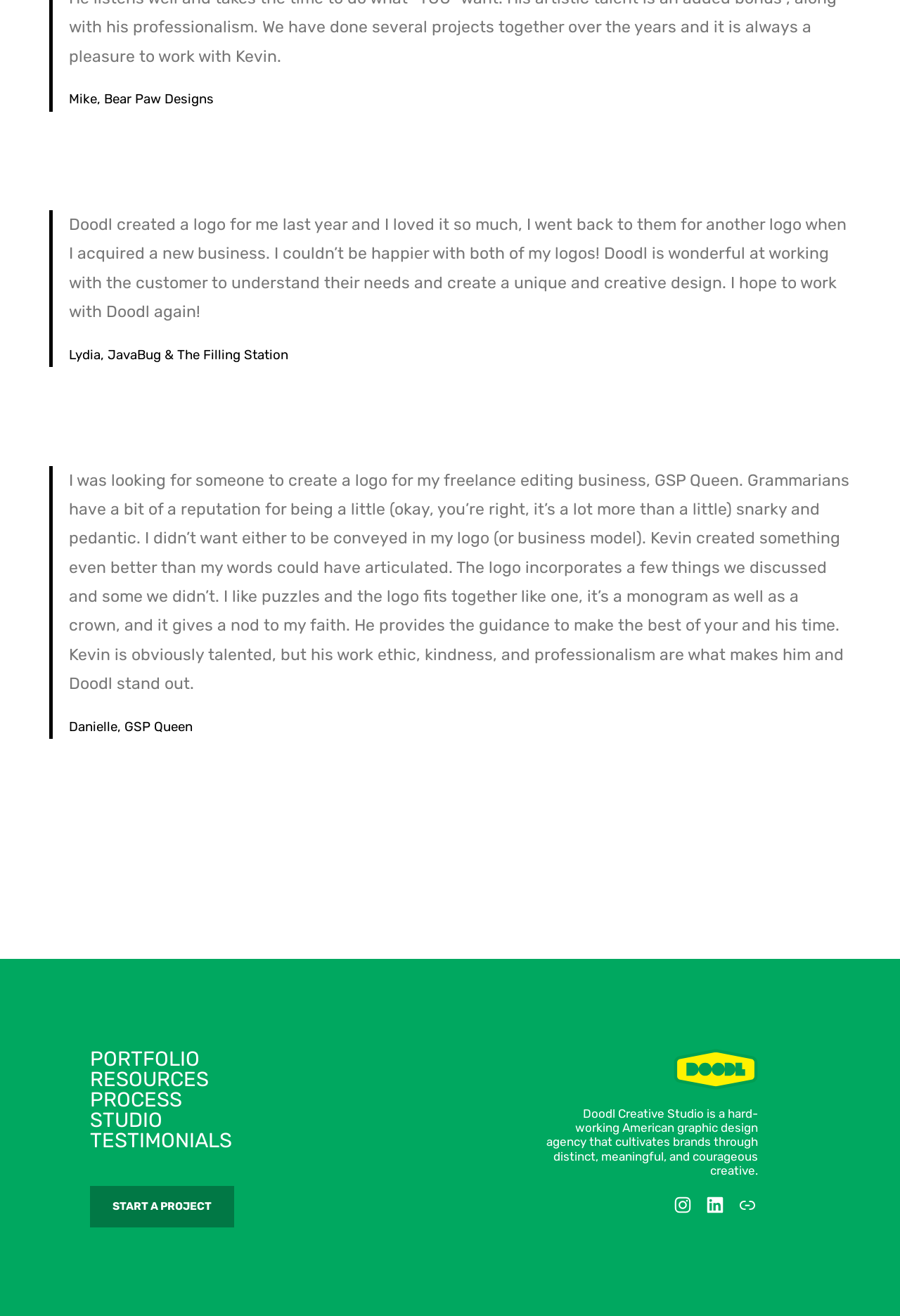Locate the coordinates of the bounding box for the clickable region that fulfills this instruction: "Read testimonials".

[0.1, 0.857, 0.258, 0.875]